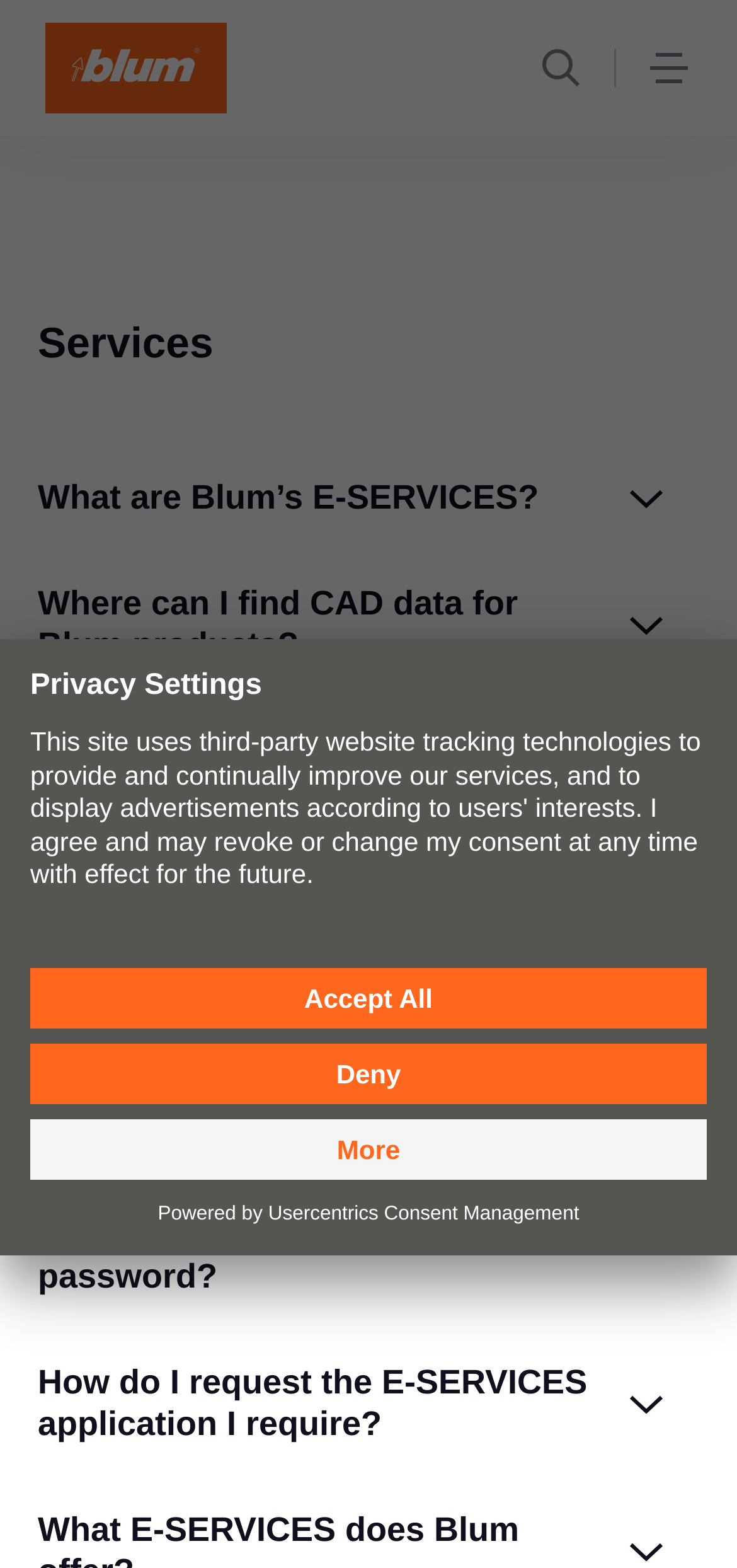Use a single word or phrase to answer the question: How can I reset my E-SERVICES login password?

Reset password